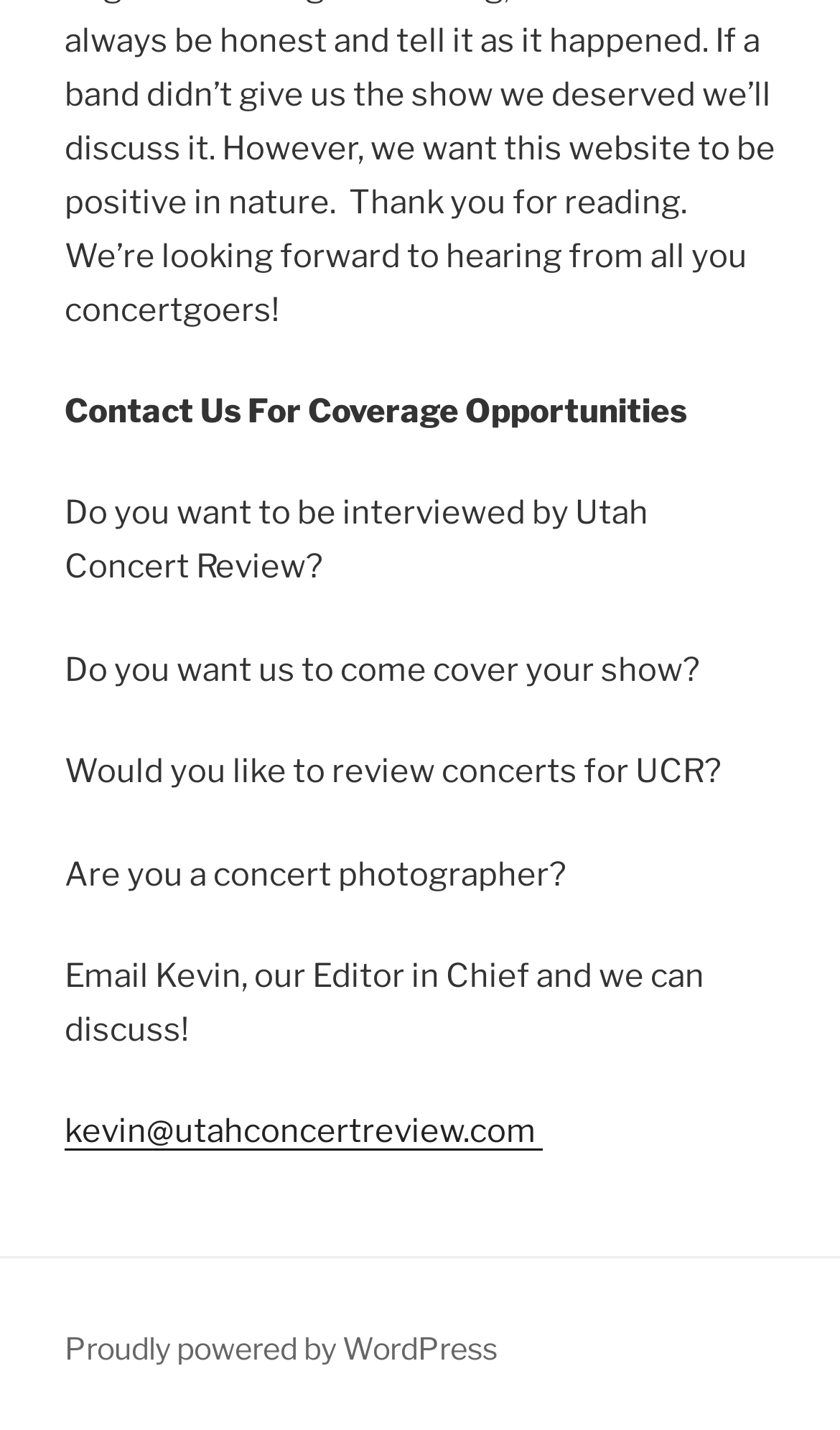Provide a short answer using a single word or phrase for the following question: 
What is the purpose of the webpage?

Contact and coverage opportunities